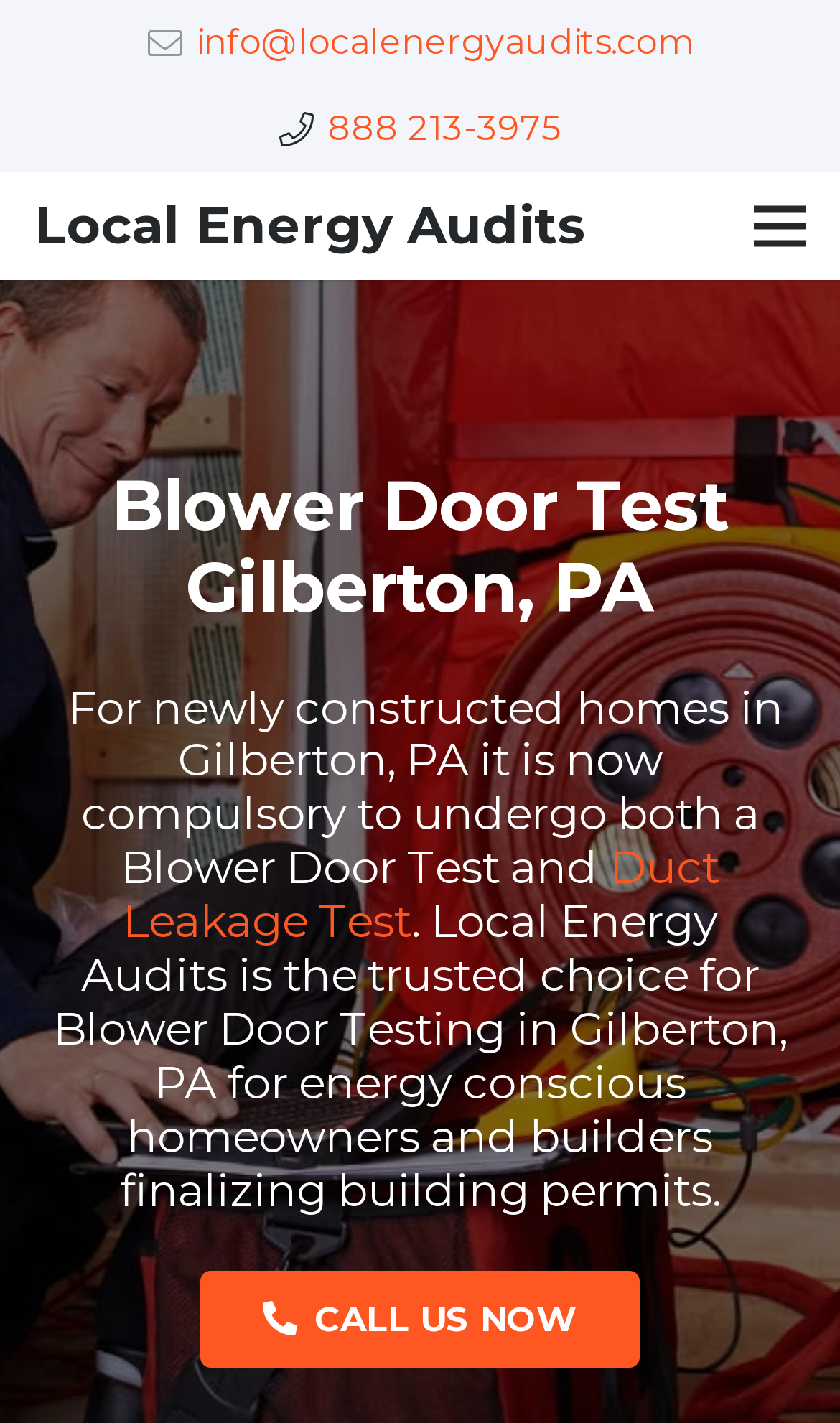Write an extensive caption that covers every aspect of the webpage.

The webpage is about Local Energy Audits, a company that offers blower door testing services in Gilberton, PA. At the top, there is a heading with the company name, "Local Energy Audits", which is also a link. Below it, there are two links, one for contacting the company via email and another for calling them at (888) 213-3975.

To the right of the company name, there is a link labeled "Menu". On the left side of the page, there is a heading that reads "Blower Door Test Gilberton, PA". Below this heading, there is a longer paragraph of text that explains the importance of blower door testing for newly constructed homes in Gilberton, PA. This paragraph also contains a link to "Duct Leakage Test".

At the bottom of the page, there is a prominent call-to-action link that encourages visitors to "CALL US NOW". Overall, the webpage has a total of 7 links, 3 headings, and 2 blocks of text. The layout is organized, with clear headings and concise text that effectively communicates the company's services and value proposition.